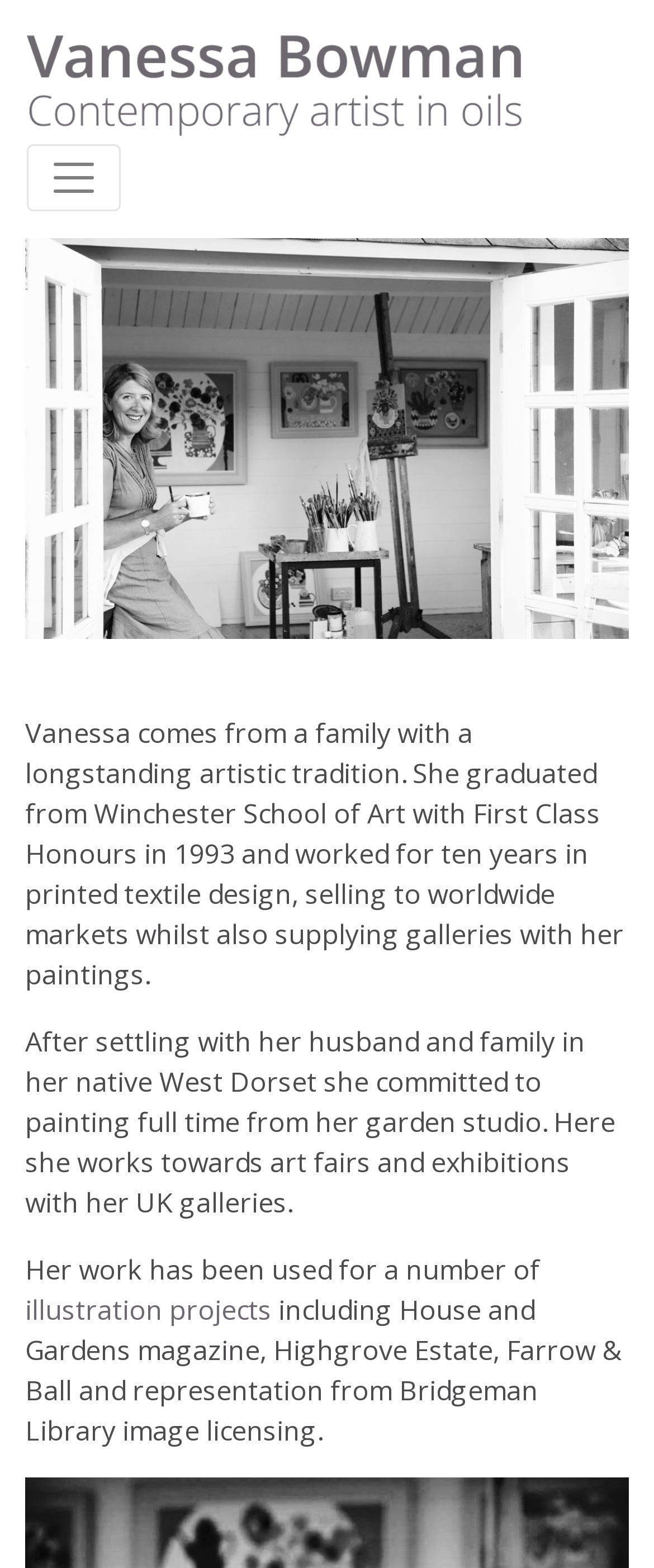Create a detailed narrative describing the layout and content of the webpage.

The webpage is about Vanessa Bowman, an artist, and her galleries. At the top left of the page, there is a link, and next to it, a button labeled "Toggle navigation" that controls a navigation bar. Below these elements, there is a large figure, likely an image, that takes up most of the width of the page.

Below the figure, there are three paragraphs of text that describe Vanessa Bowman's background and career. The first paragraph explains her family's artistic tradition, her education, and her experience in printed textile design. The second paragraph describes her transition to painting full-time from her garden studio in West Dorset. The third paragraph mentions that her work has been used for various illustration projects.

Within the third paragraph, there is a link to "illustration projects" that provides more information about her projects. The text surrounding the link mentions specific clients, including House and Gardens magazine, Highgrove Estate, Farrow & Ball, and Bridgeman Library image licensing. Overall, the webpage provides a brief overview of Vanessa Bowman's artistic background and career.